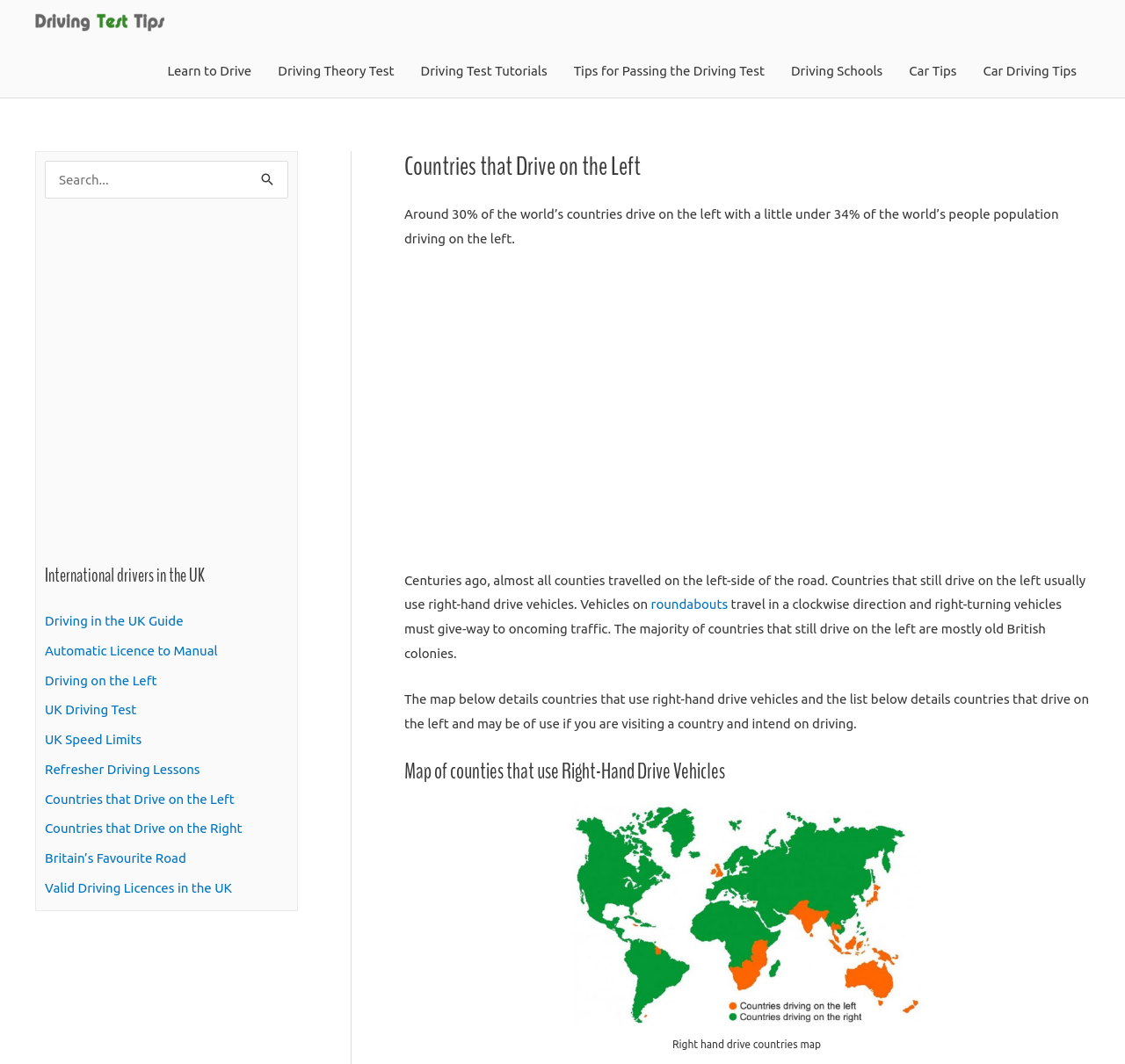Bounding box coordinates are specified in the format (top-left x, top-left y, bottom-right x, bottom-right y). All values are floating point numbers bounded between 0 and 1. Please provide the bounding box coordinate of the region this sentence describes: Terms and Conditions

None